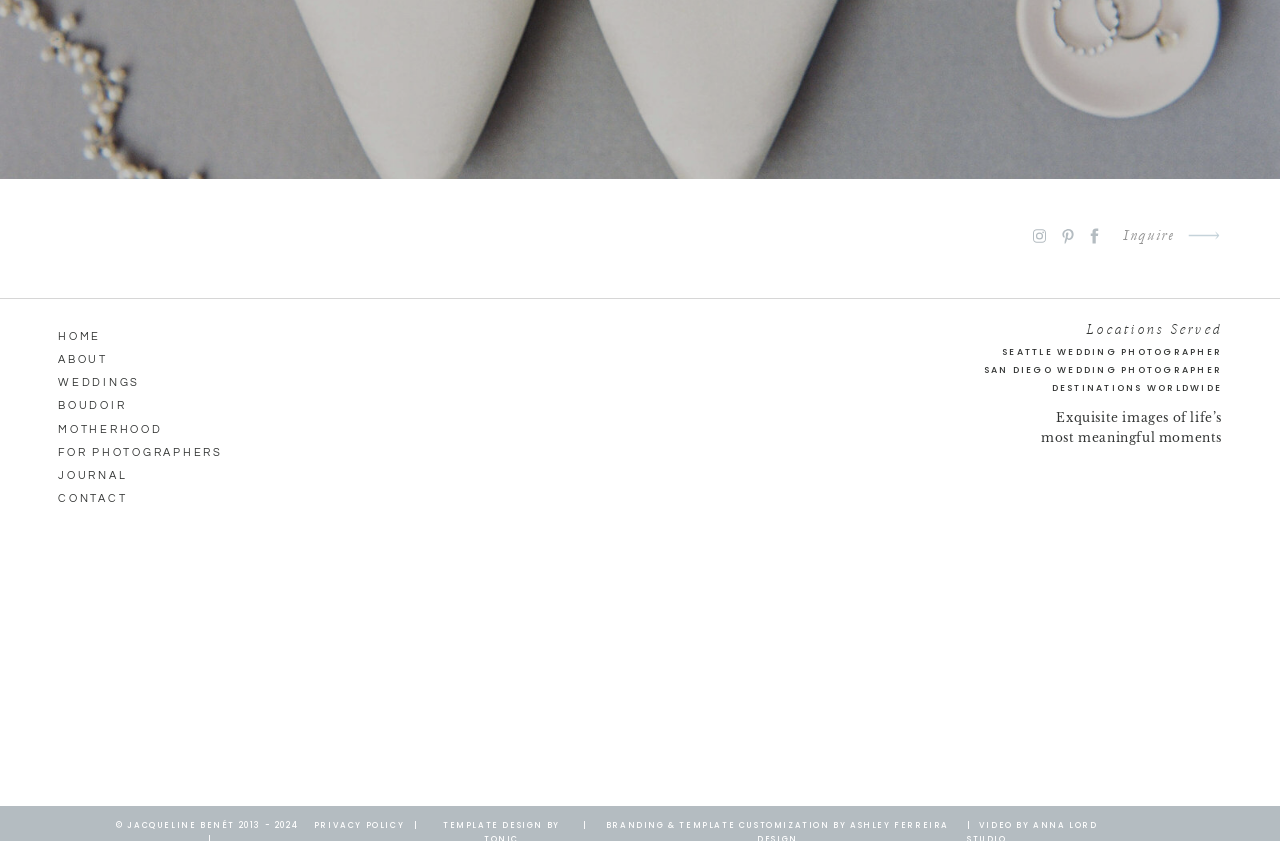Identify the bounding box coordinates of the region that should be clicked to execute the following instruction: "Click on SEATTLE WEDDING PHOTOGRAPHER".

[0.723, 0.409, 0.955, 0.429]